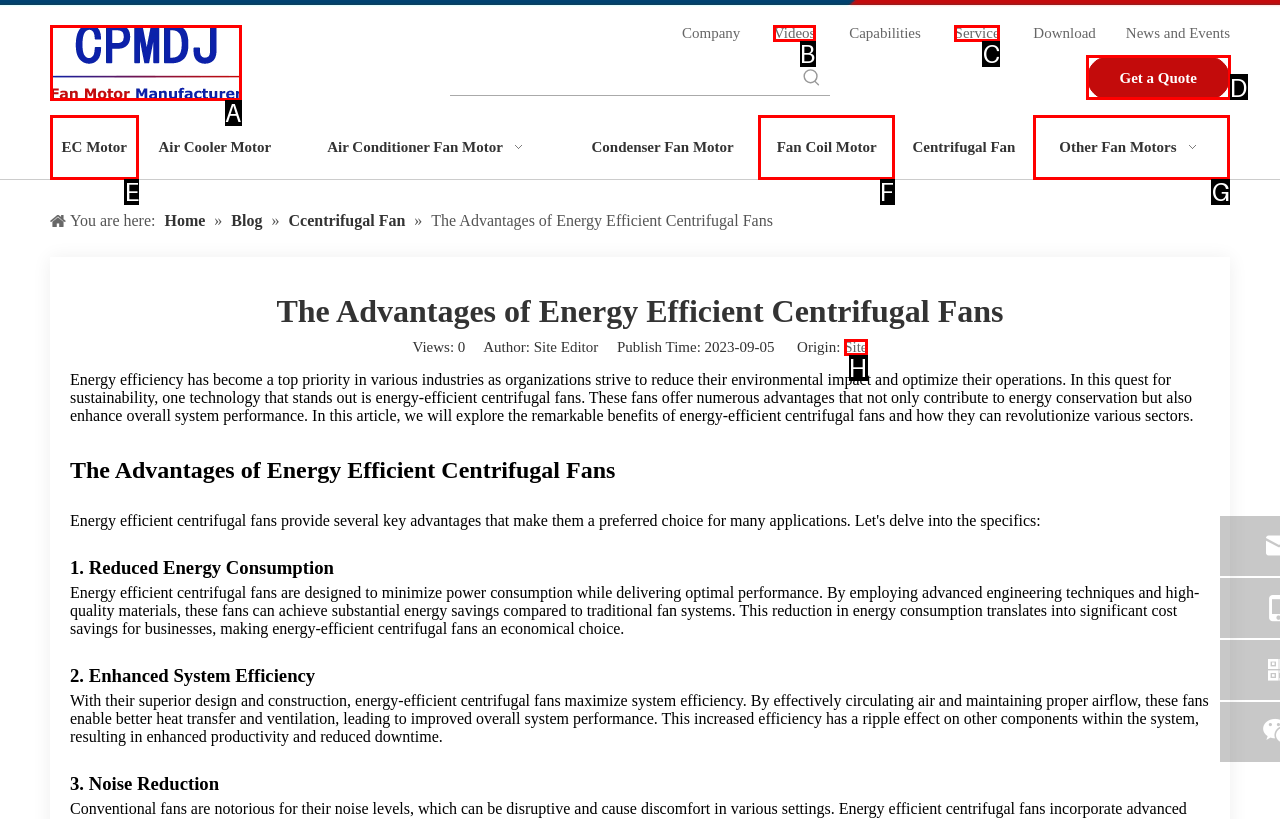Identify the letter of the UI element you should interact with to perform the task: Get a quote
Reply with the appropriate letter of the option.

D